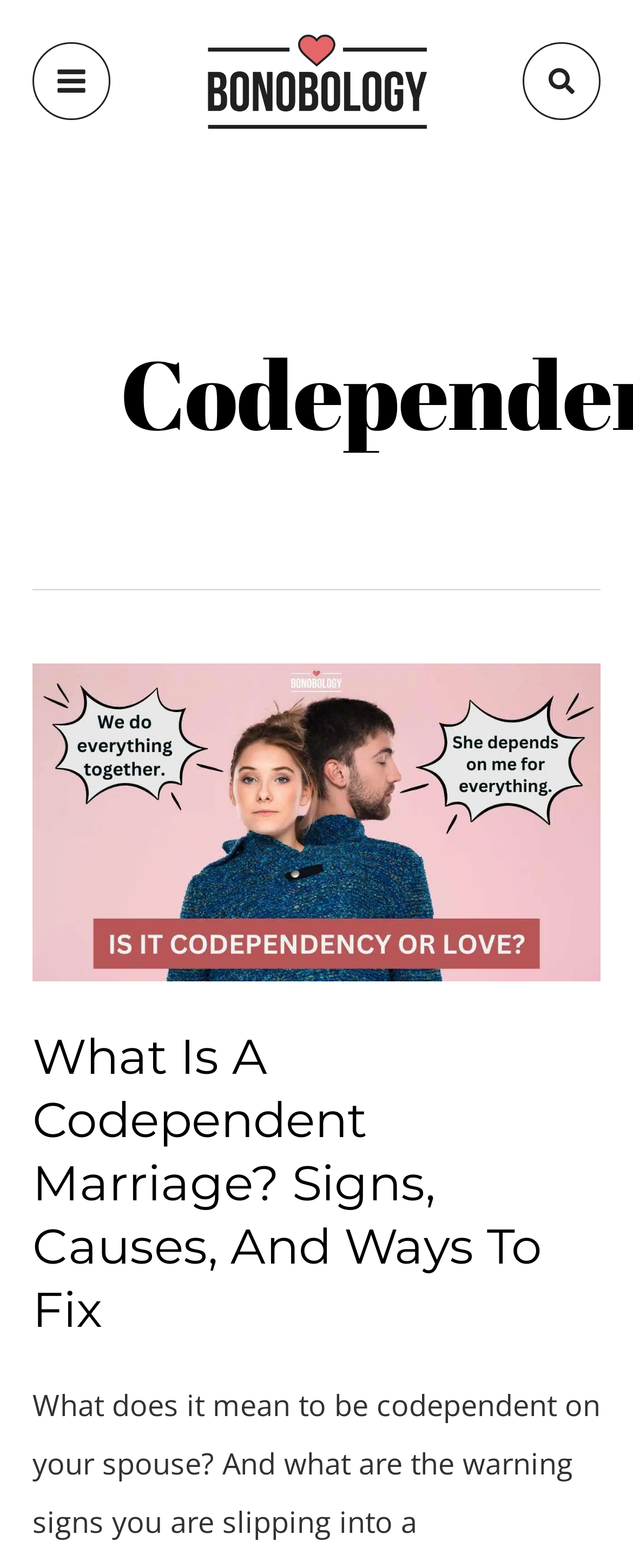Please look at the image and answer the question with a detailed explanation: What is the focus of the article 'What Is A Codependent Marriage?'?

The article 'What Is A Codependent Marriage?' focuses on signs, causes, and ways to fix a codependent marriage, as indicated by the subheading 'What Is A Codependent Marriage? Signs, Causes, And Ways To Fix'.